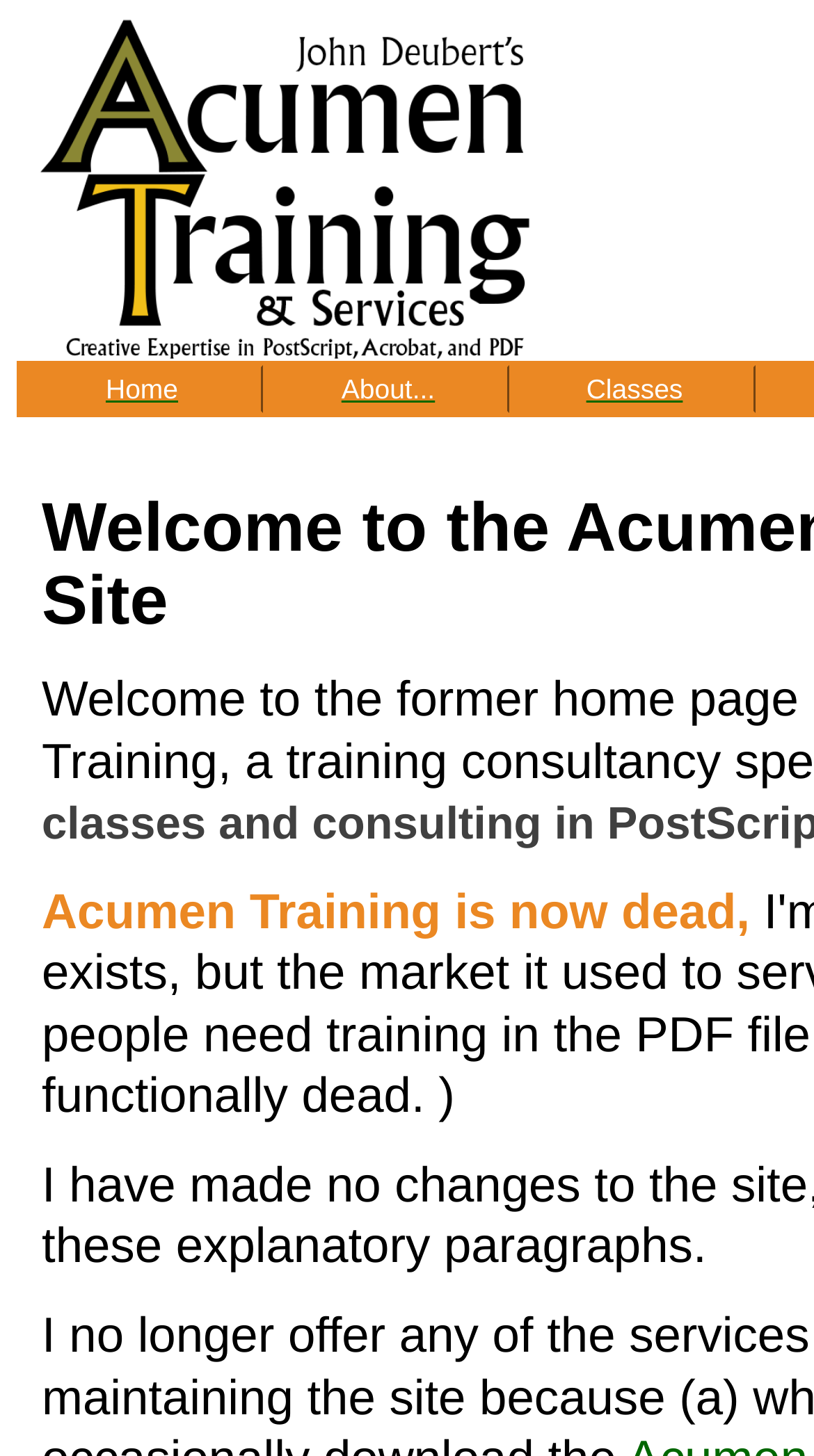Please determine the bounding box coordinates, formatted as (top-left x, top-left y, bottom-right x, bottom-right y), with all values as floating point numbers between 0 and 1. Identify the bounding box of the region described as: Home

[0.13, 0.256, 0.219, 0.278]